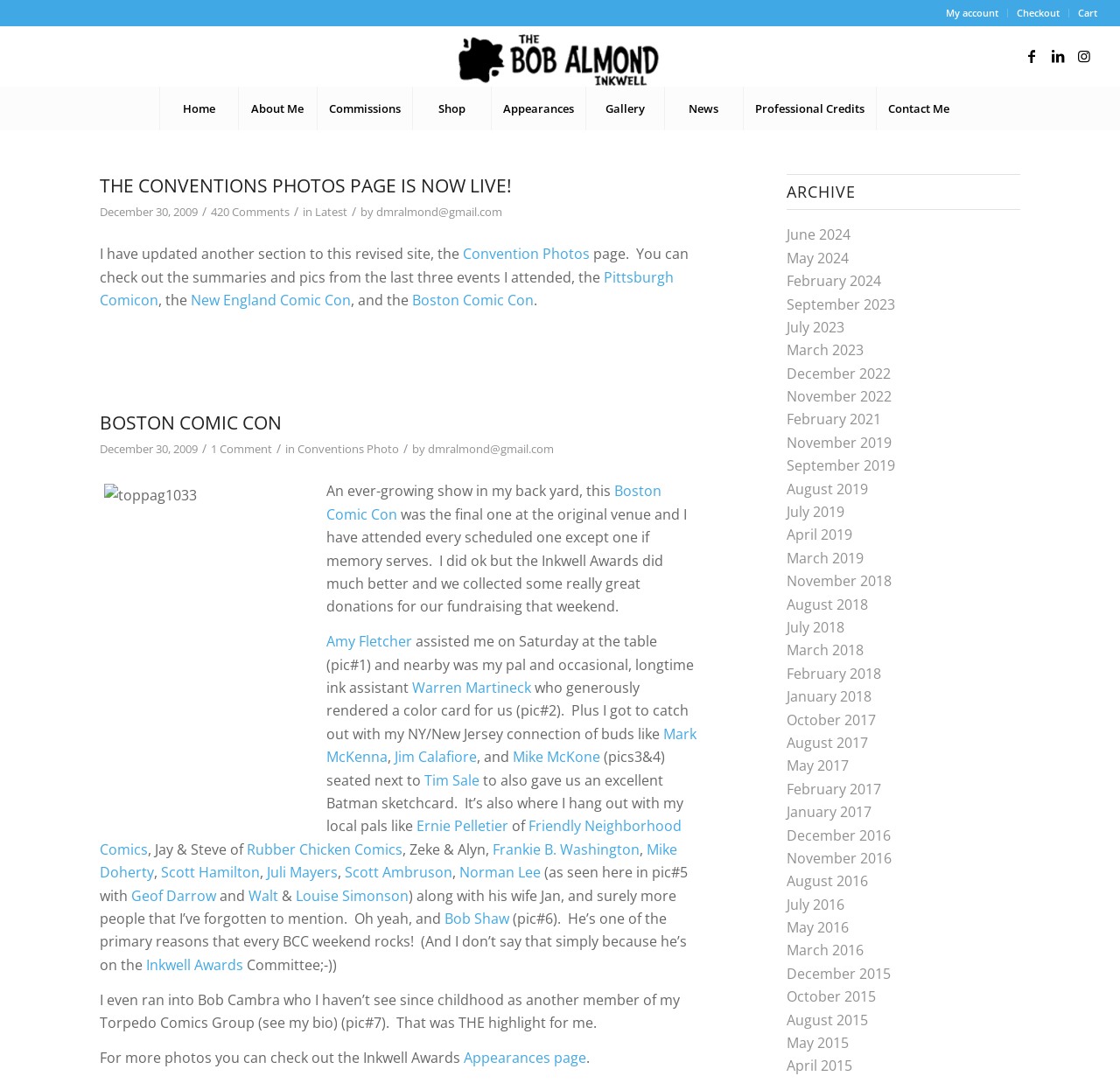What is the name of the convention mentioned?
Look at the screenshot and respond with a single word or phrase.

Boston Comic Con